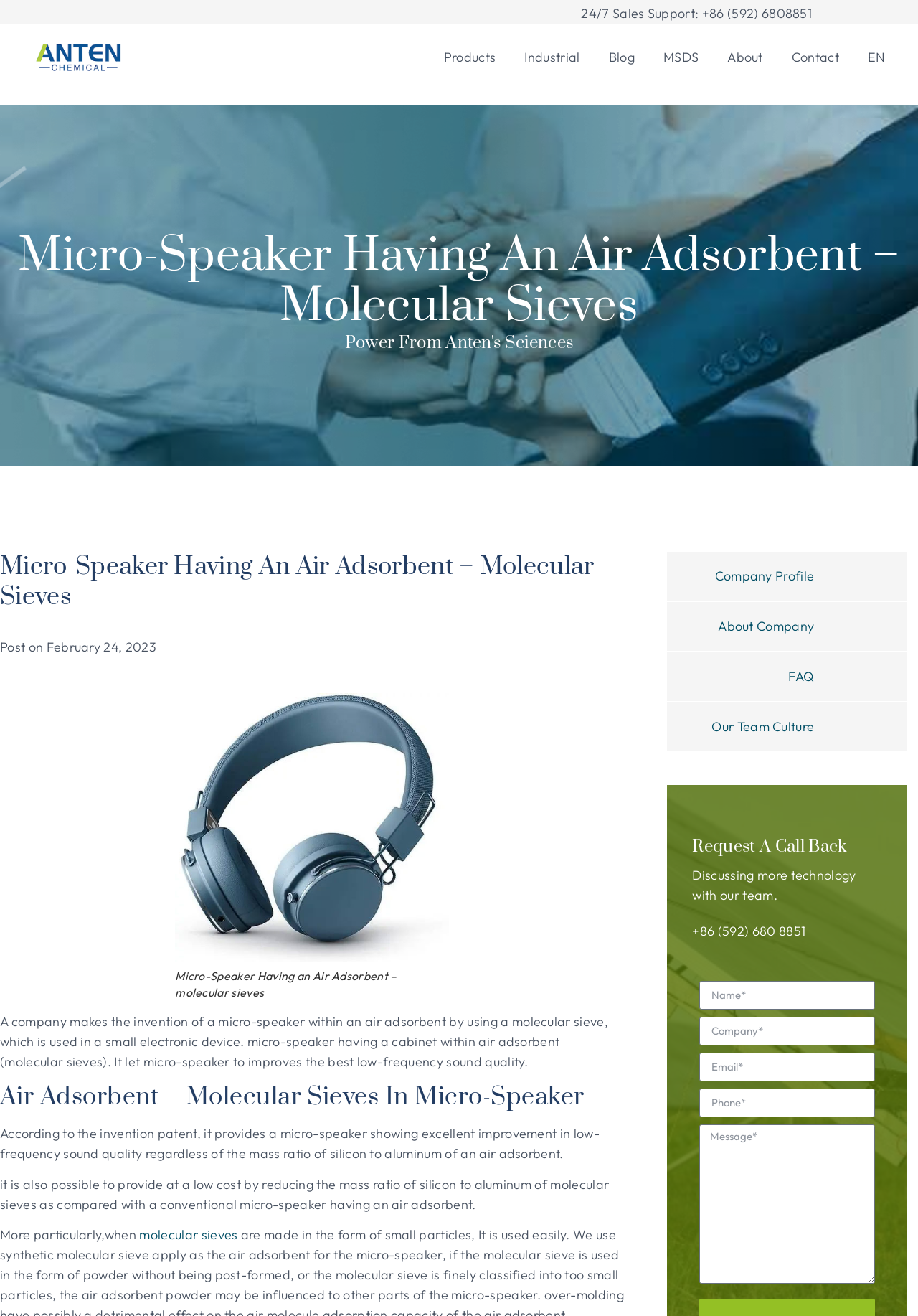Locate and extract the headline of this webpage.

Micro-Speaker Having An Air Adsorbent – Molecular Sieves